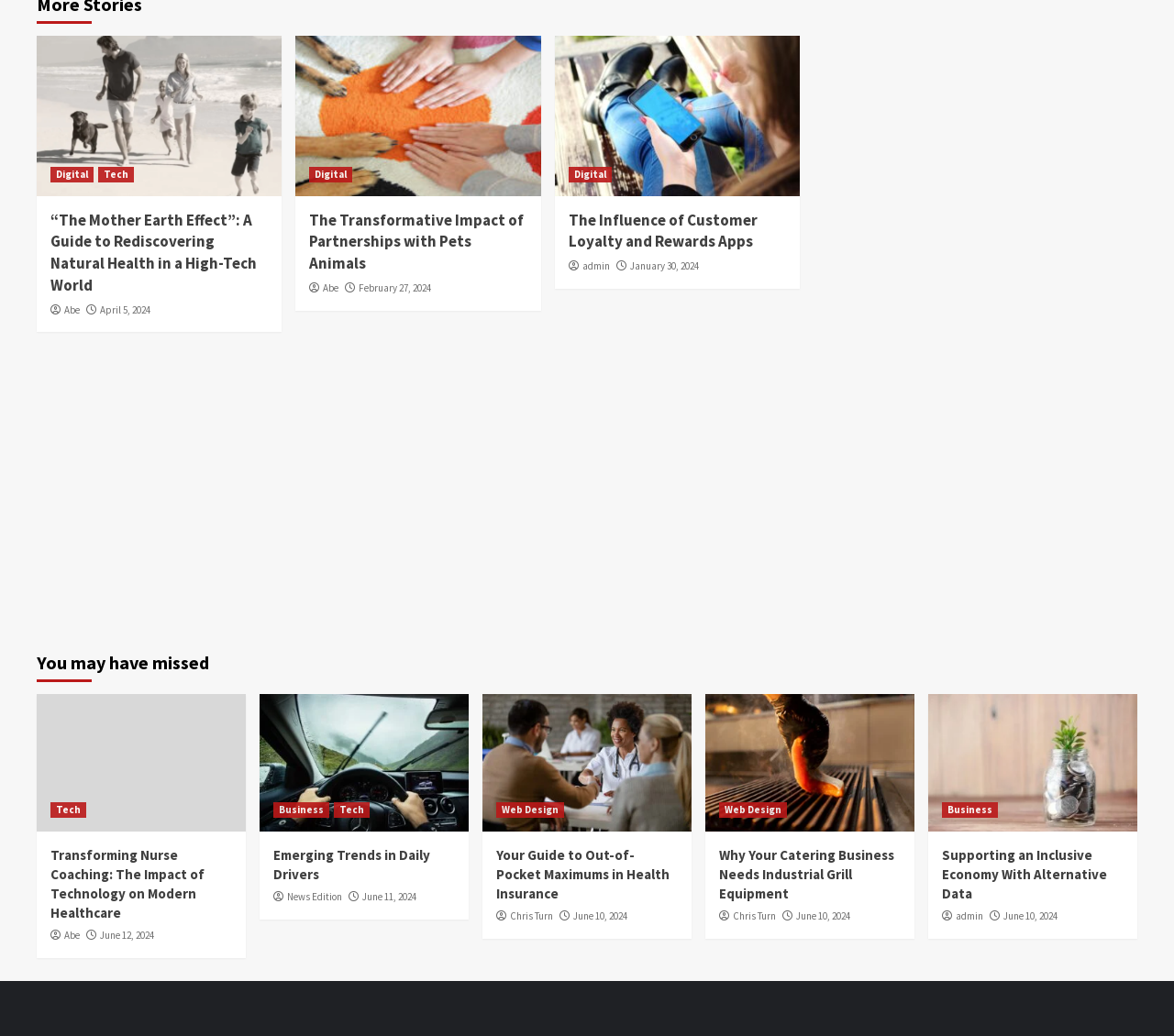Analyze the image and answer the question with as much detail as possible: 
Who is the author of the second article?

The second article has a link with the text 'Abe' which suggests that Abe is the author of the article.